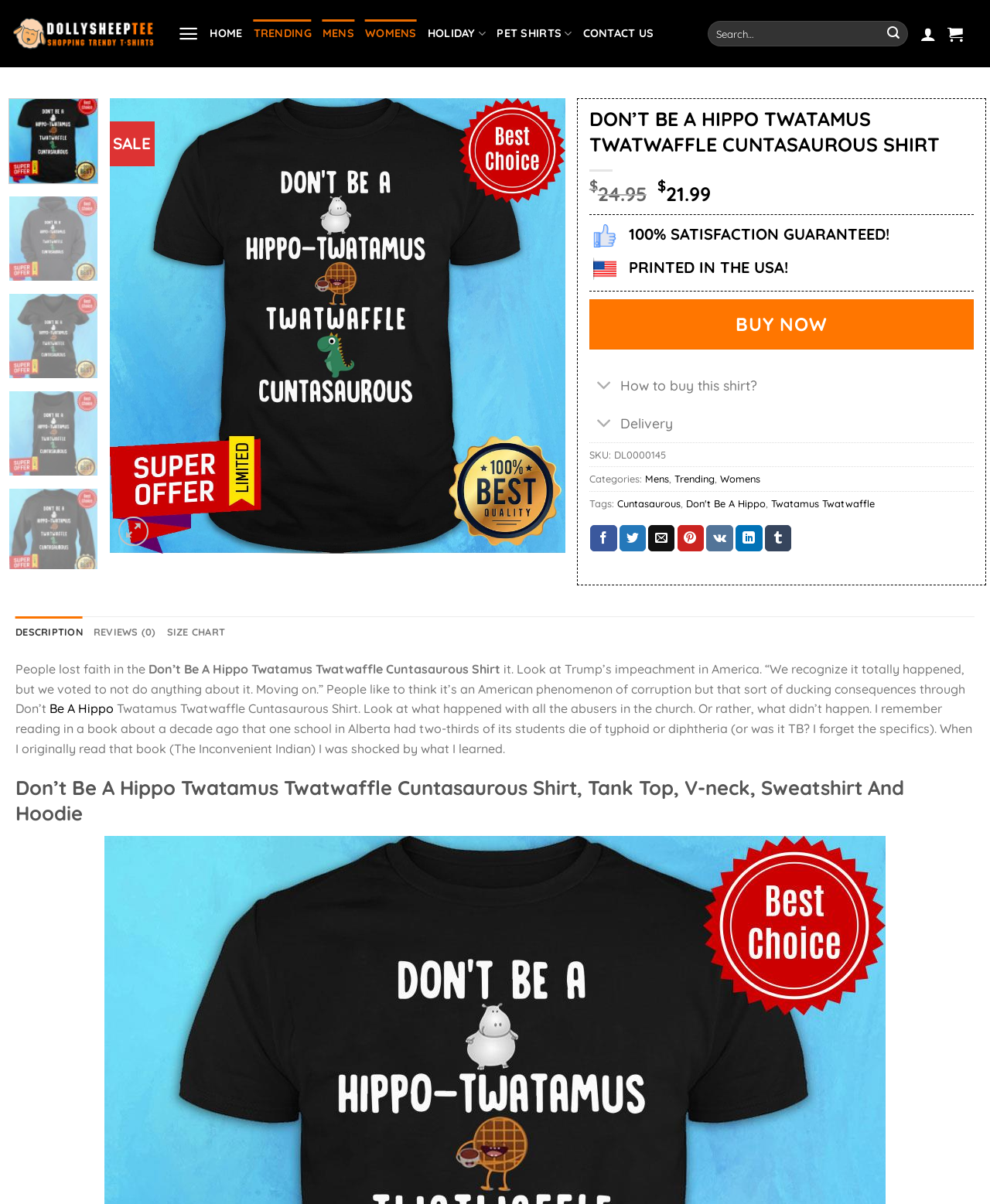What is the function of the 'Toggle' button?
Refer to the screenshot and respond with a concise word or phrase.

To show or hide information